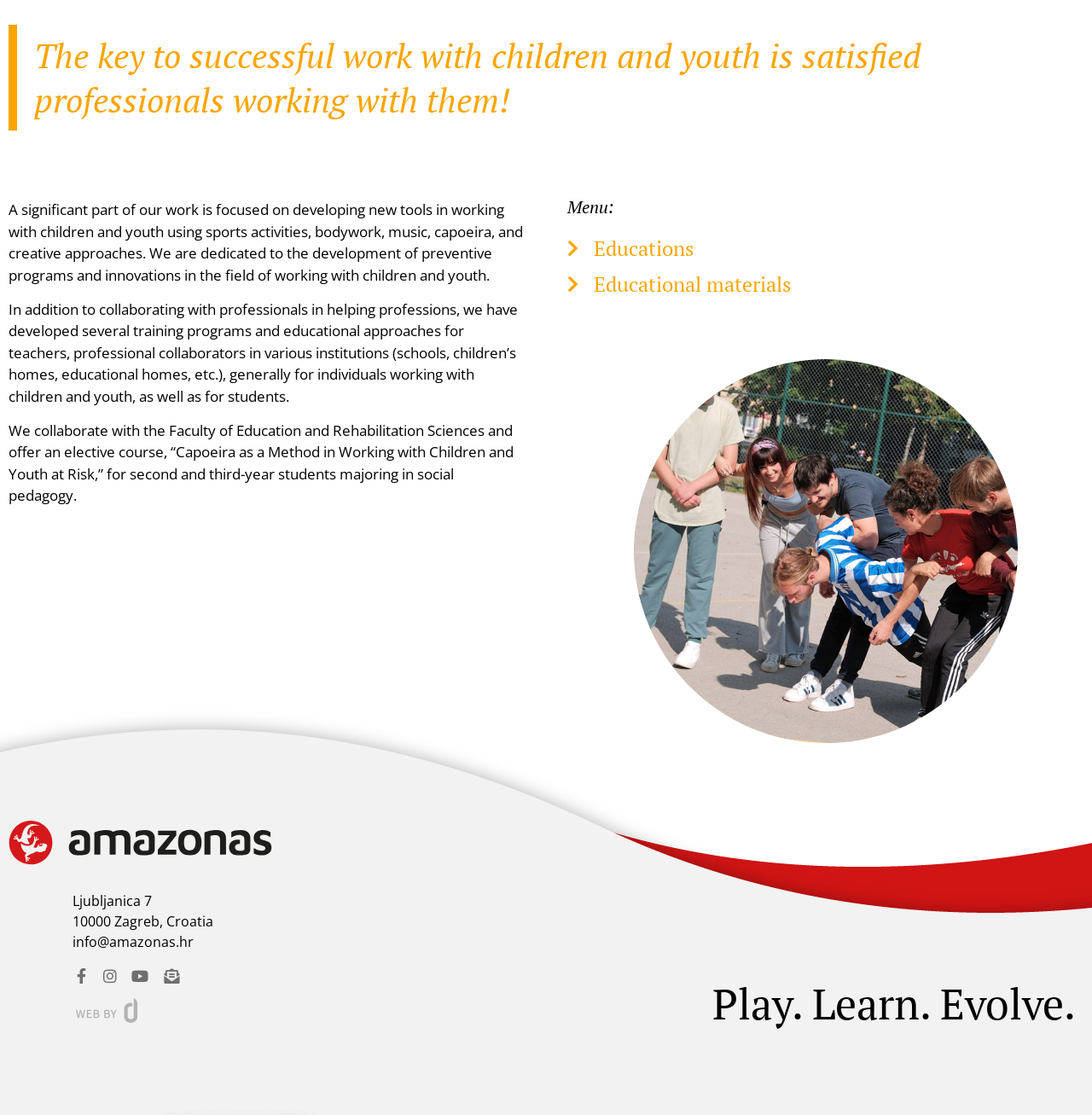Identify the bounding box of the UI element described as follows: "Educational materials". Provide the coordinates as four float numbers in the range of 0 to 1 [left, top, right, bottom].

[0.52, 0.241, 0.992, 0.269]